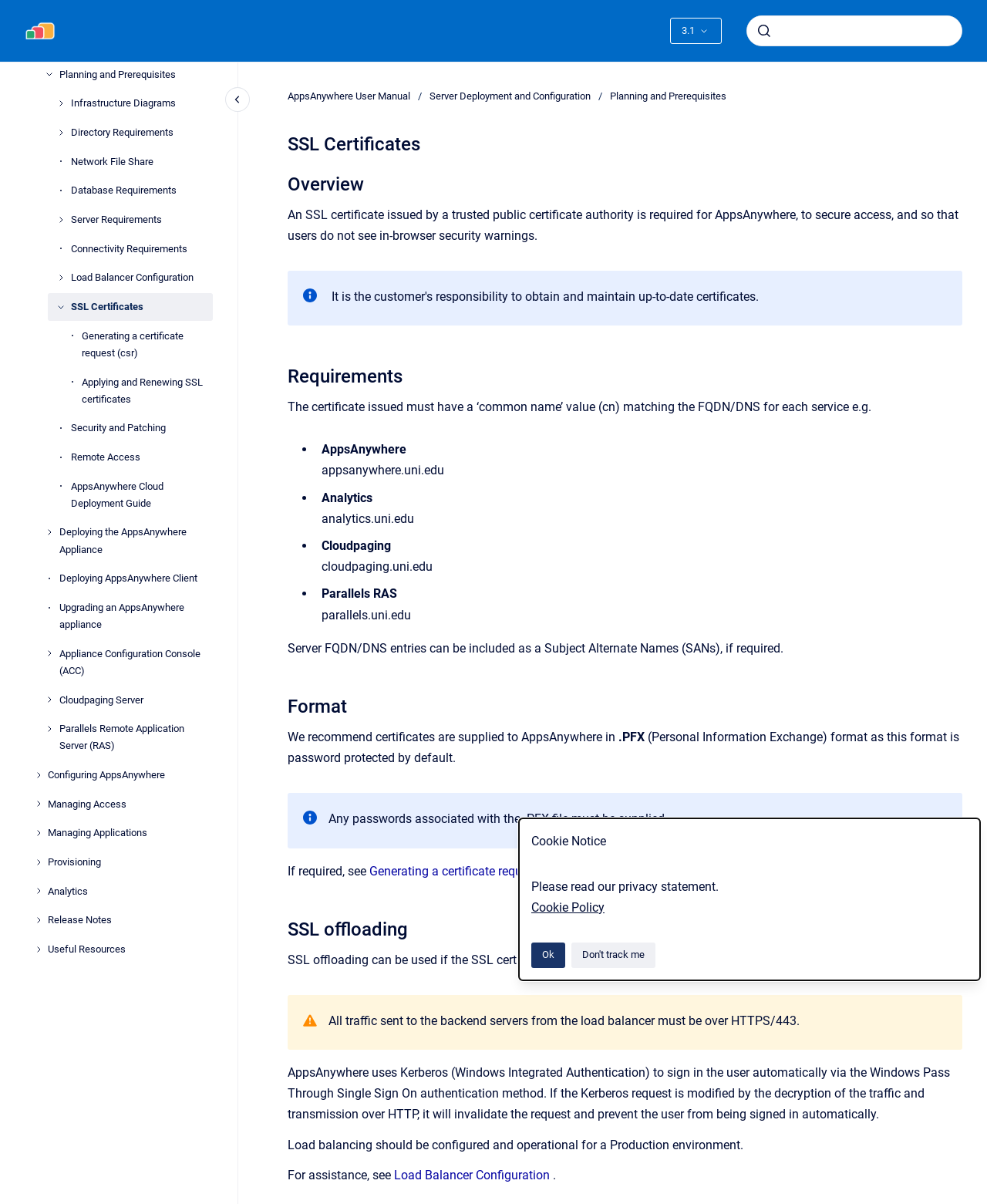Predict the bounding box coordinates of the area that should be clicked to accomplish the following instruction: "search". The bounding box coordinates should consist of four float numbers between 0 and 1, i.e., [left, top, right, bottom].

[0.756, 0.013, 0.975, 0.038]